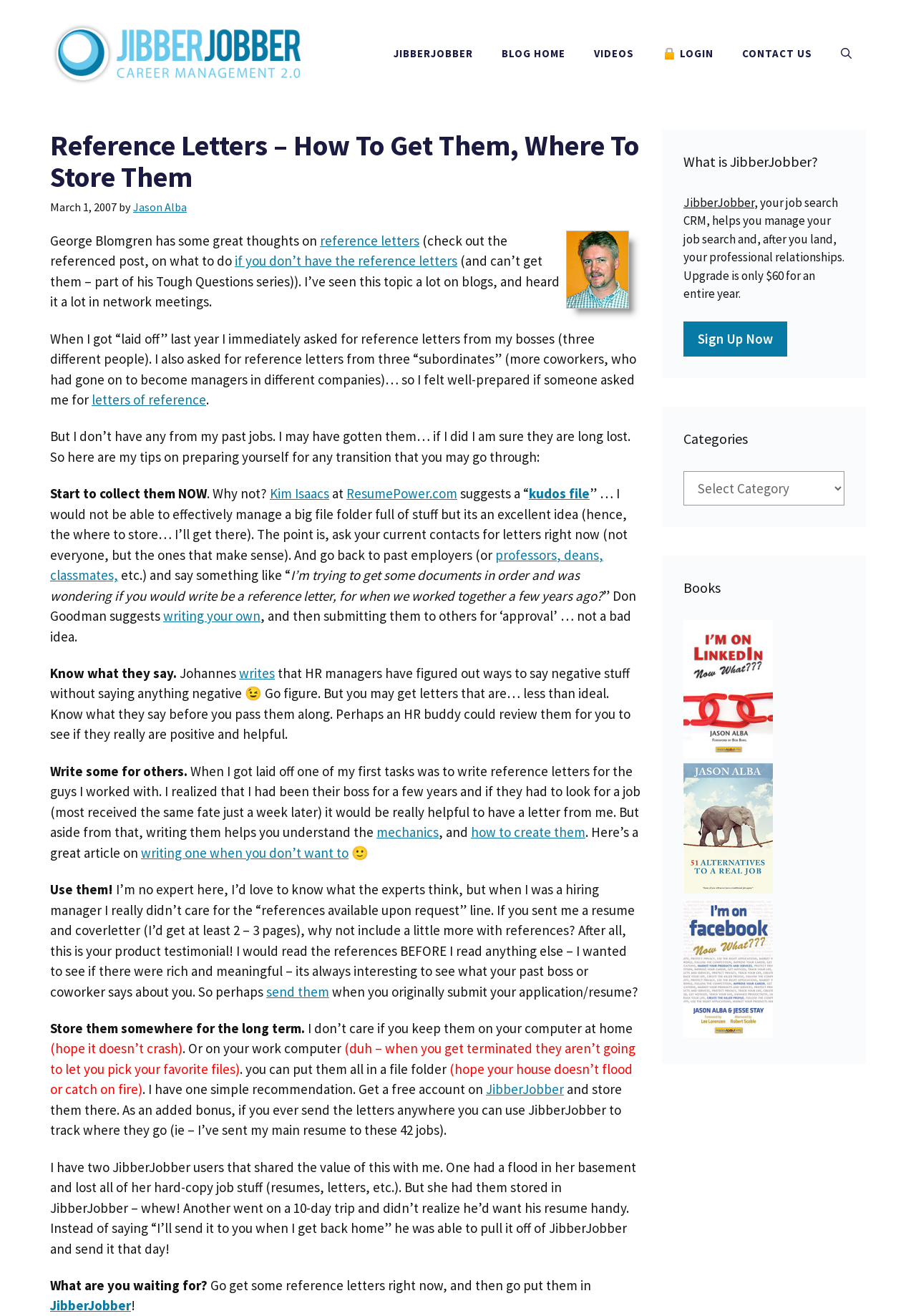Locate the bounding box coordinates of the area that needs to be clicked to fulfill the following instruction: "Click on the 'JibberJobber Blog' link". The coordinates should be in the format of four float numbers between 0 and 1, namely [left, top, right, bottom].

[0.055, 0.033, 0.328, 0.046]